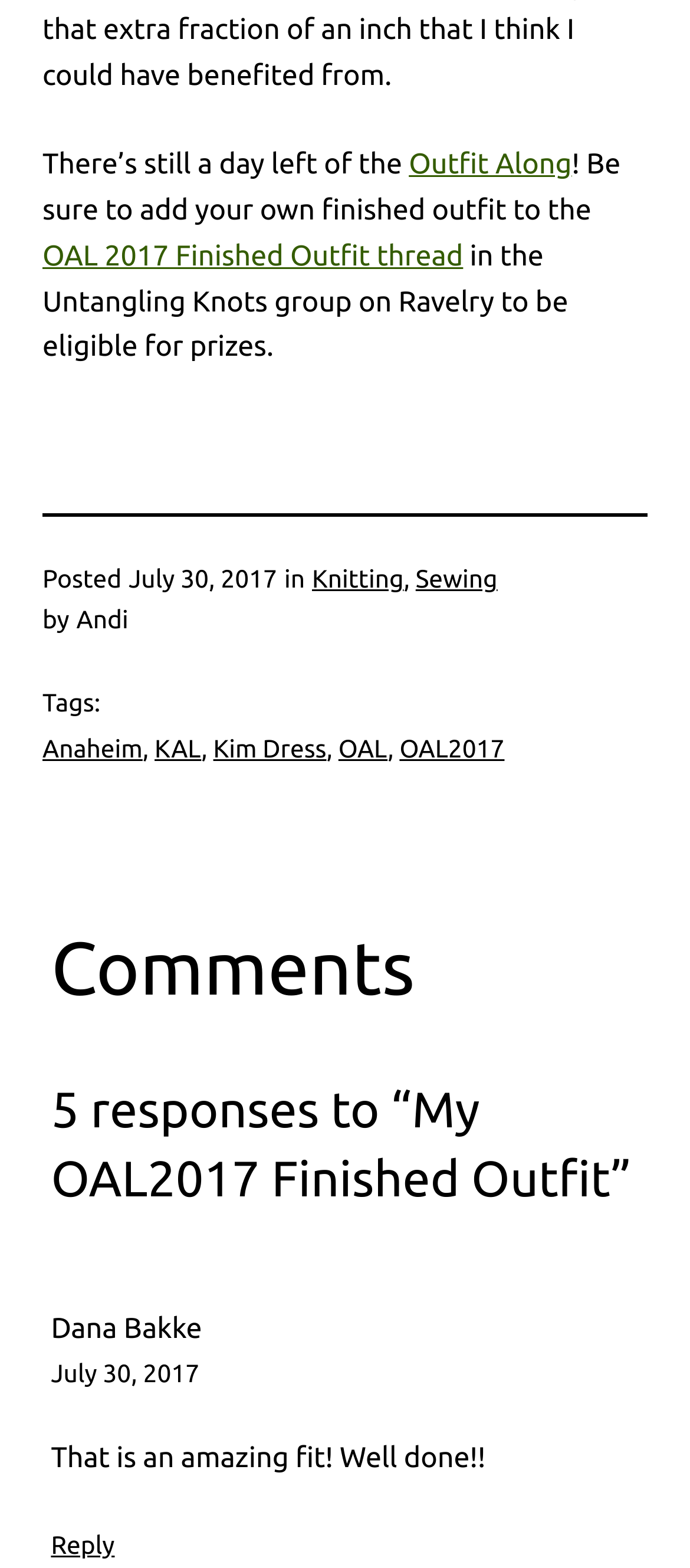Determine the bounding box coordinates of the UI element that matches the following description: "Kim Dress". The coordinates should be four float numbers between 0 and 1 in the format [left, top, right, bottom].

[0.309, 0.469, 0.473, 0.487]